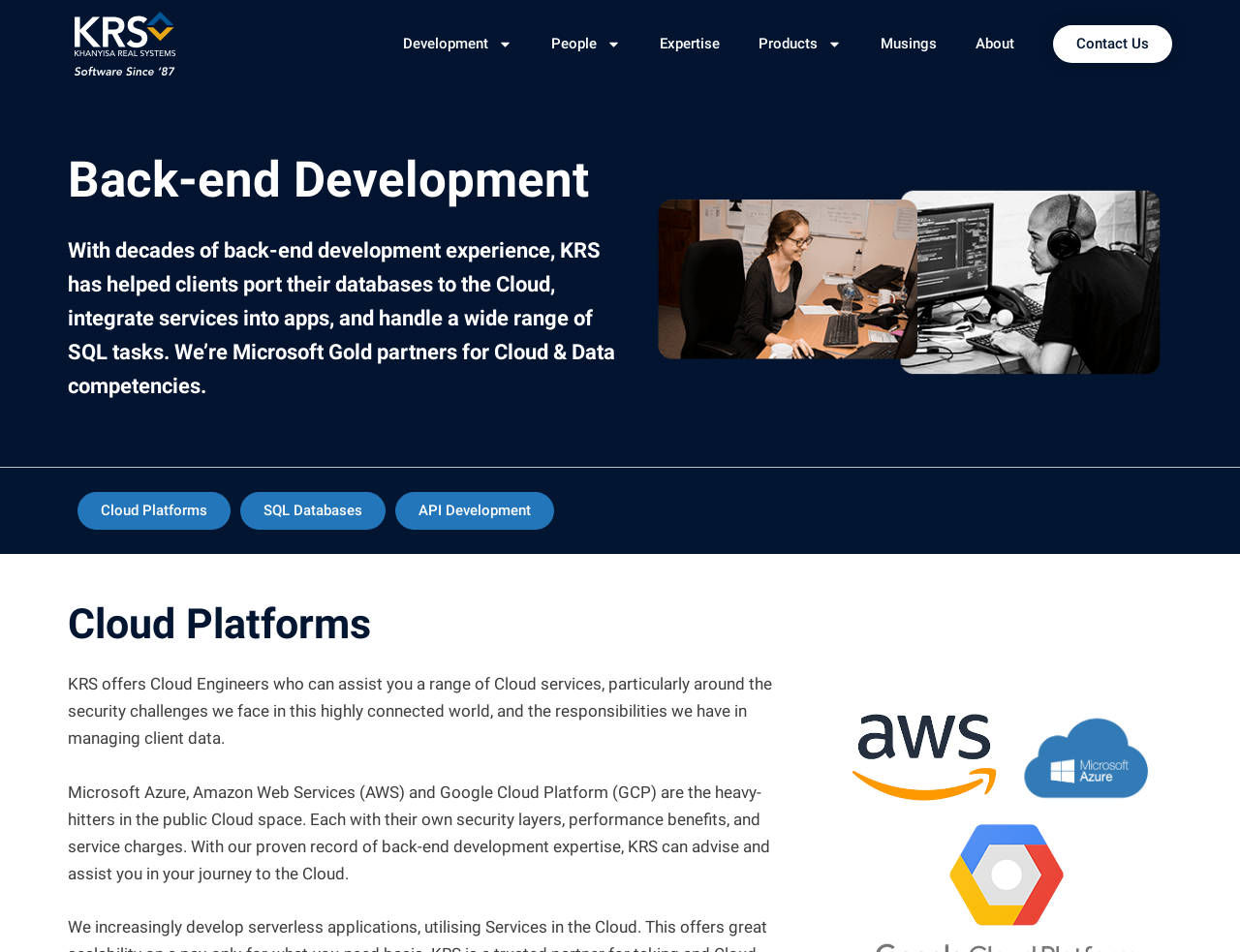Select the bounding box coordinates of the element I need to click to carry out the following instruction: "Learn about SQL Databases".

[0.194, 0.516, 0.311, 0.556]